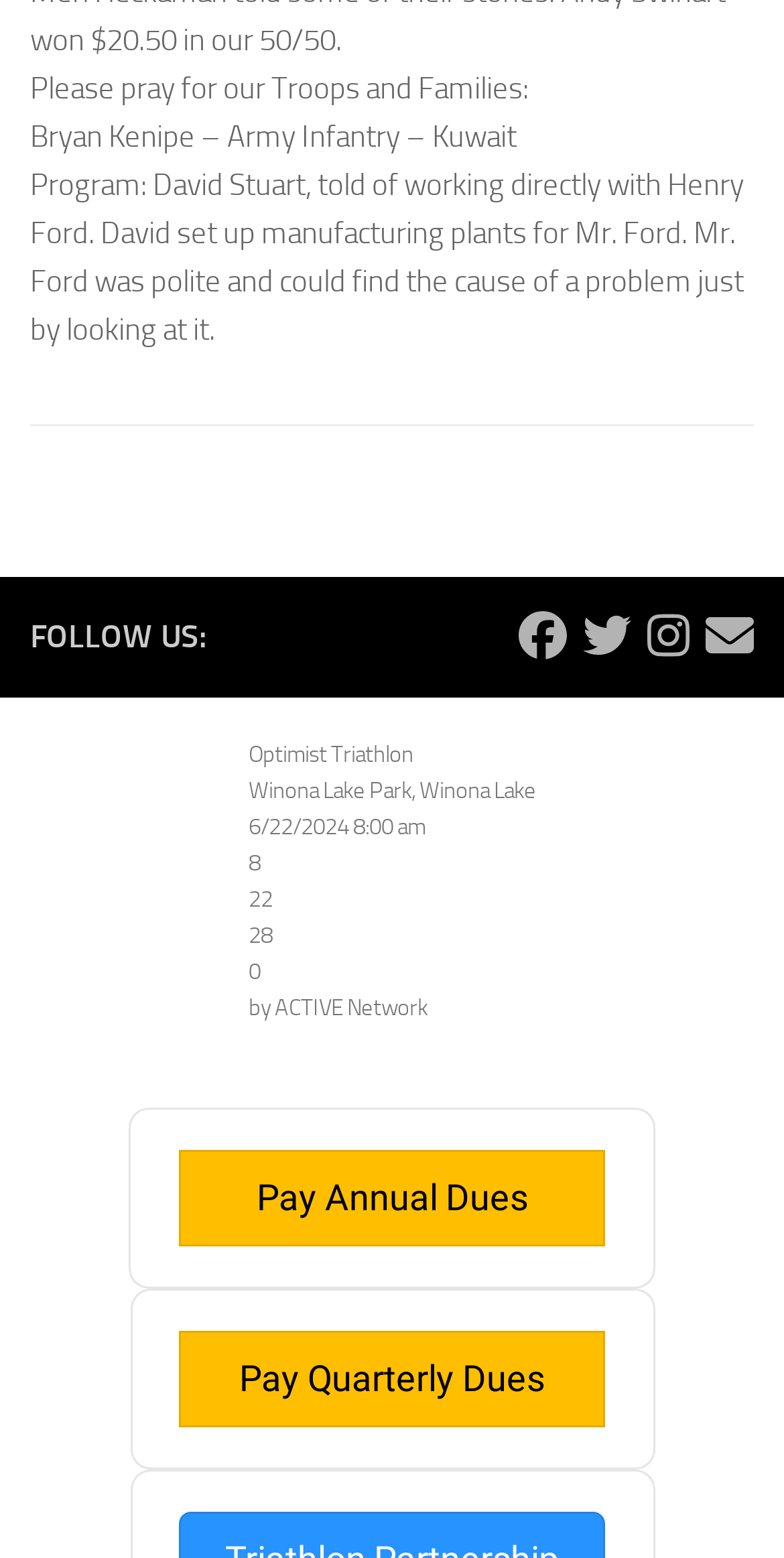Based on the element description Optimist Triathlon, identify the bounding box of the UI element in the given webpage screenshot. The coordinates should be in the format (top-left x, top-left y, bottom-right x, bottom-right y) and must be between 0 and 1.

[0.317, 0.476, 0.527, 0.492]